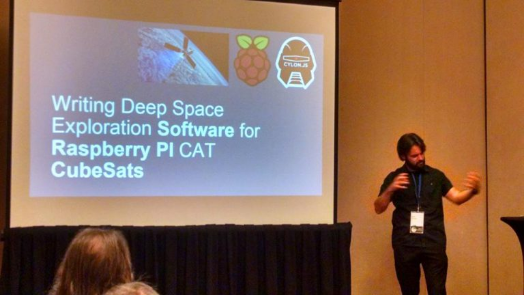Give a detailed explanation of what is happening in the image.

The image captures a speaker engaging the audience at a presentation titled "Writing Deep Space Exploration Software for Raspberry PI CAT CubeSats." The speaker is animatedly gesturing, likely emphasizing key points from their talk about developing software for CubeSats—small satellites that are part of space exploration missions. The presentation backdrop features visual elements including a Raspberry Pi logo and related imagery, further illustrating the topic at hand. The setting appears to be a conference or workshop environment, with attendees seated and attentively listening, highlighting the importance of effective communication in conveying complex technological concepts.